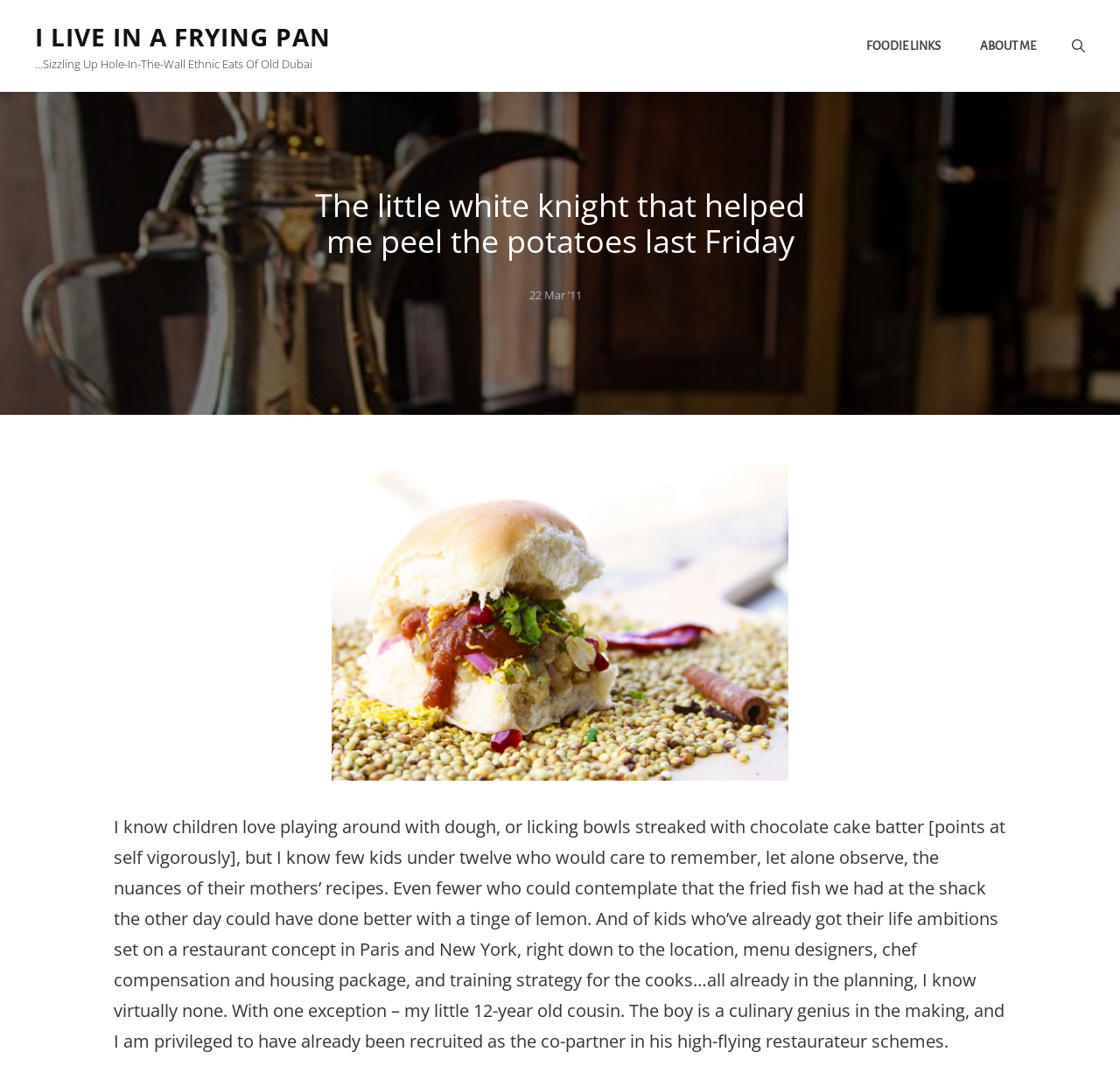What is the location mentioned in the post?
Answer the question using a single word or phrase, according to the image.

Paris and New York